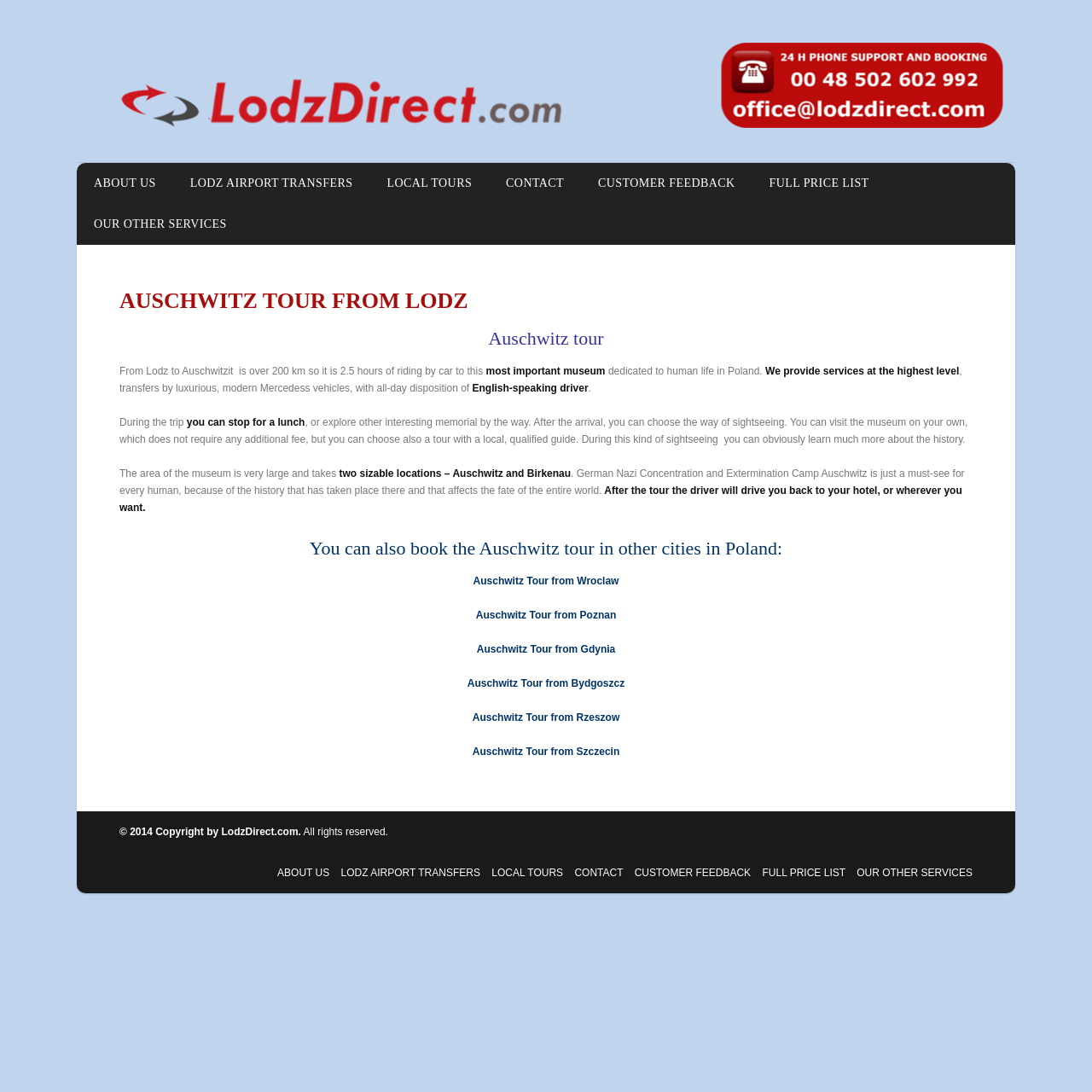Explain the webpage in detail, including its primary components.

The webpage is about Auschwitz tours from Lodz, Poland. At the top left corner, there is a logo image with a link to the homepage. Next to the logo, there is a main menu with links to various sections, including "About Us", "Lodz Airport Transfers", "Local Tours", "Contact", "Customer Feedback", "Full Price List", and "Our Other Services".

Below the main menu, there is a large section dedicated to describing the Auschwitz tour from Lodz. The section is divided into several paragraphs of text, which provide information about the tour, including the distance and travel time from Lodz to Auschwitz, the services provided, such as luxurious vehicles and English-speaking drivers, and the options for sightseeing at the museum.

In the middle of the page, there is a heading that reads "You can also book the Auschwitz tour in other cities in Poland:", followed by links to book tours from other cities, including Wroclaw, Poznan, Gdynia, Bydgoszcz, Rzeszow, and Szczecin.

At the bottom of the page, there is a copyright notice and a repeat of the main menu links. The overall layout is organized and easy to navigate, with clear headings and concise text.